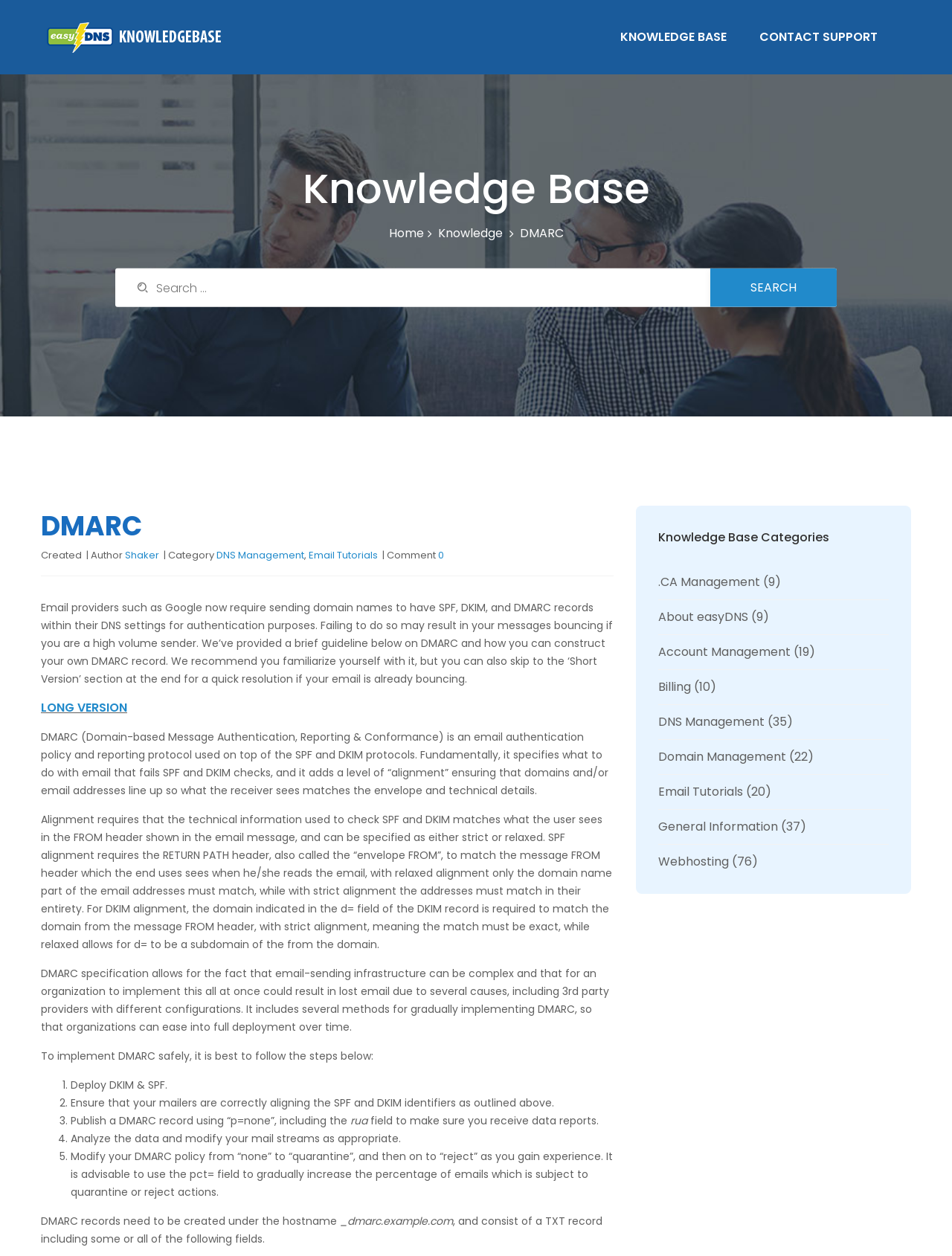How do you implement DMARC safely?
Answer the question with a single word or phrase, referring to the image.

Follow the steps